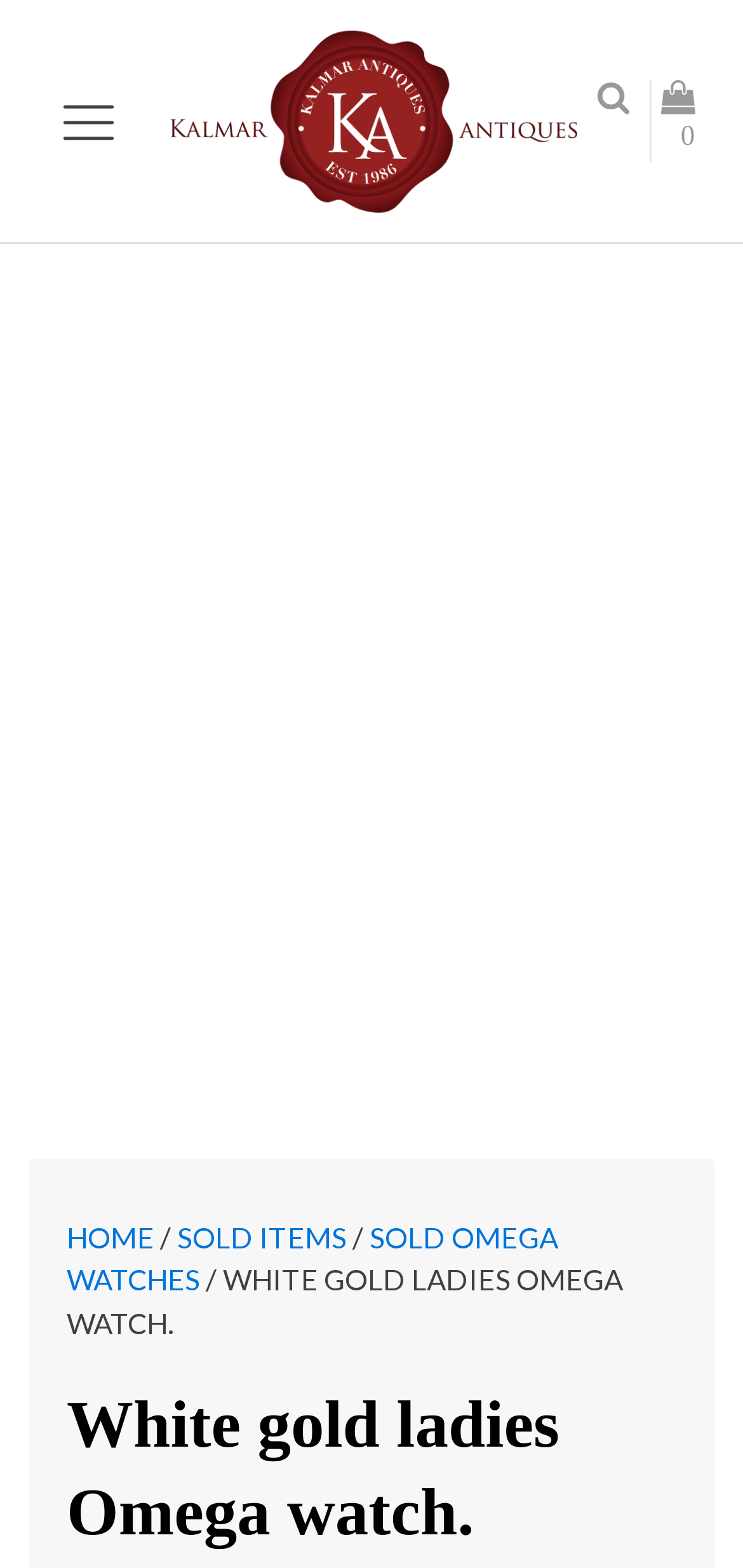Examine the screenshot and answer the question in as much detail as possible: What is the brand of the watch?

Based on the webpage, I can see that there are multiple images of watches with the brand name 'Omega' mentioned, and the text 'White gold ladies Omega watch' is present, which suggests that the brand of the watch is Omega.